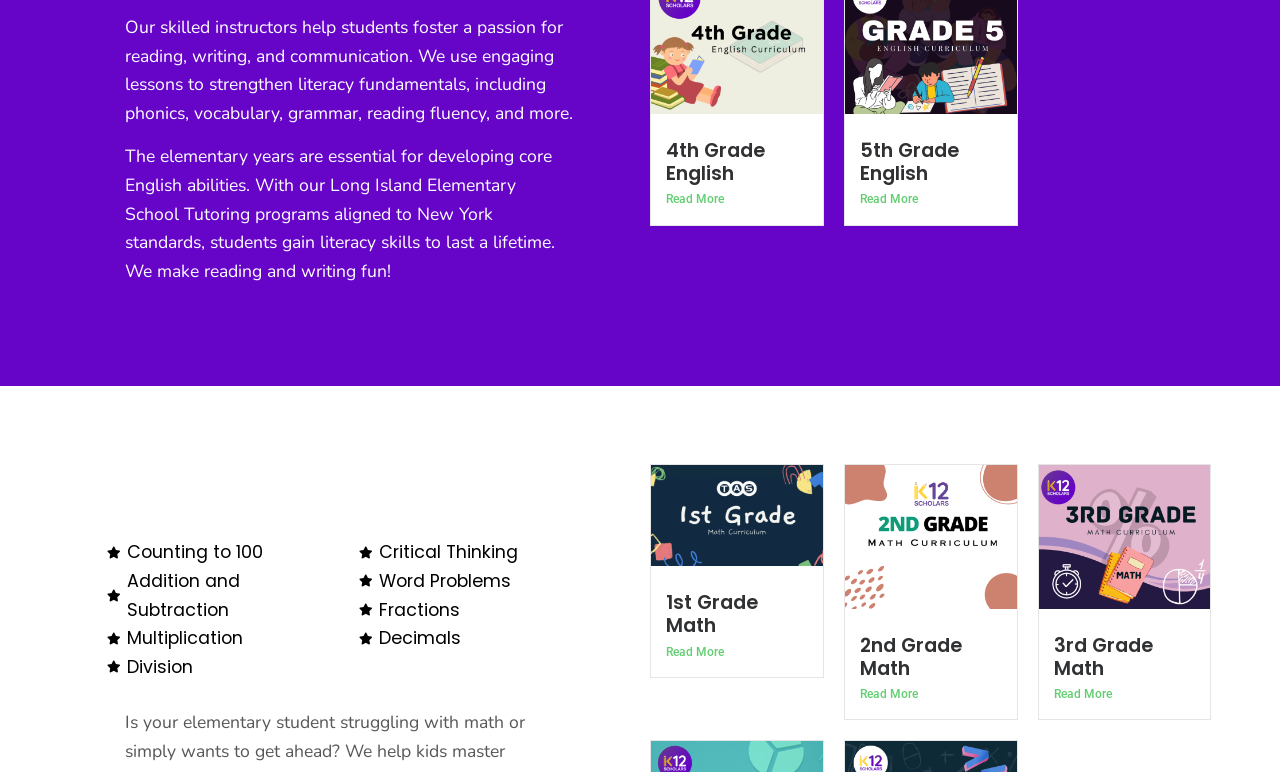Respond to the question below with a single word or phrase:
What is the format of the English lessons?

Engaging lessons